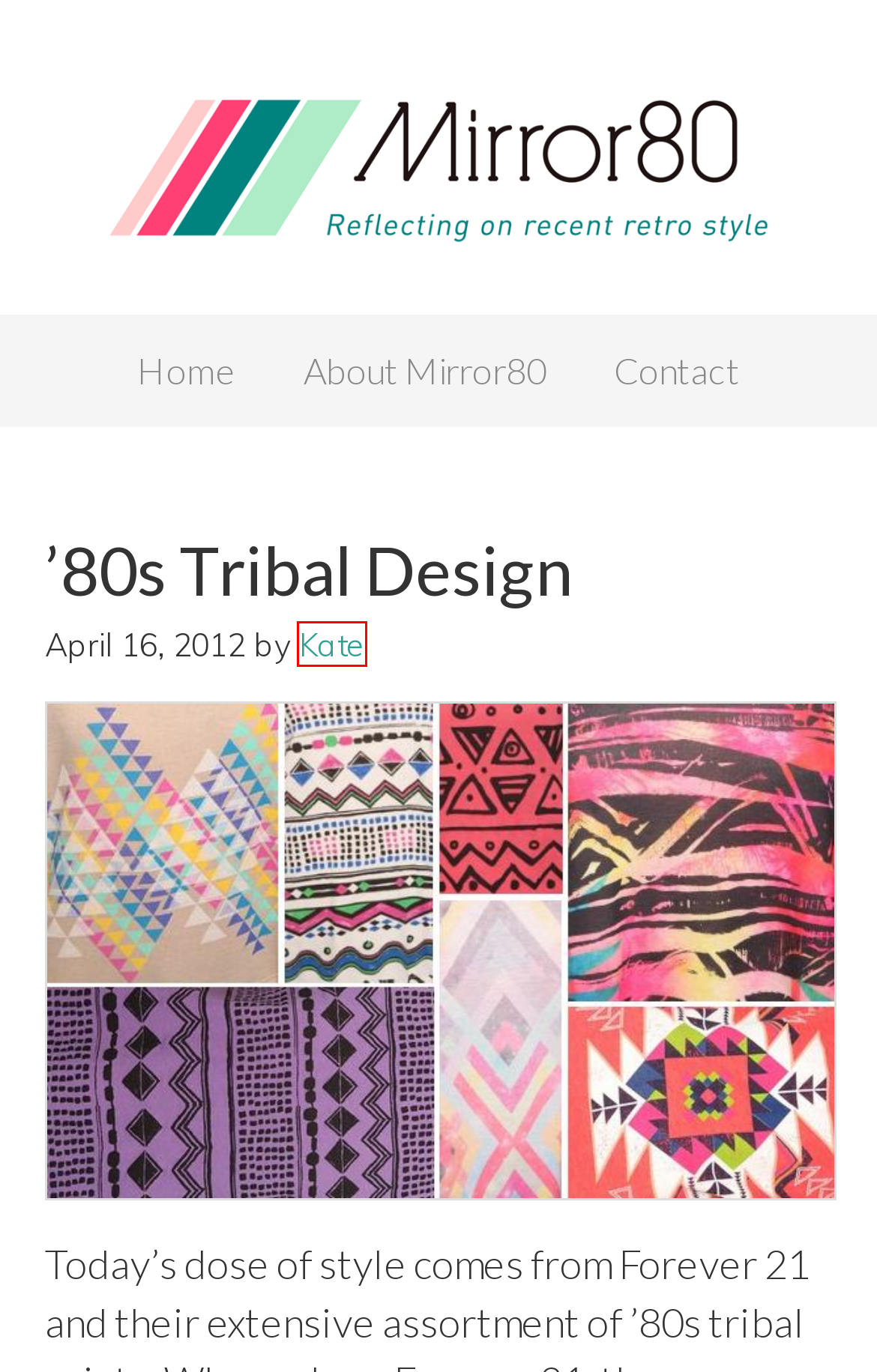Examine the screenshot of the webpage, which includes a red bounding box around an element. Choose the best matching webpage description for the page that will be displayed after clicking the element inside the red bounding box. Here are the candidates:
A. Kate | Mirror80
B. Film | Mirror80
C. About Mirror80 | Mirror80
D. DIY | Mirror80
E. WordPress Themes by StudioPress
F. A Magical Fall | Mirror80
G. '80s Tribal Design | Mirror80
H. Contact | Mirror80

A